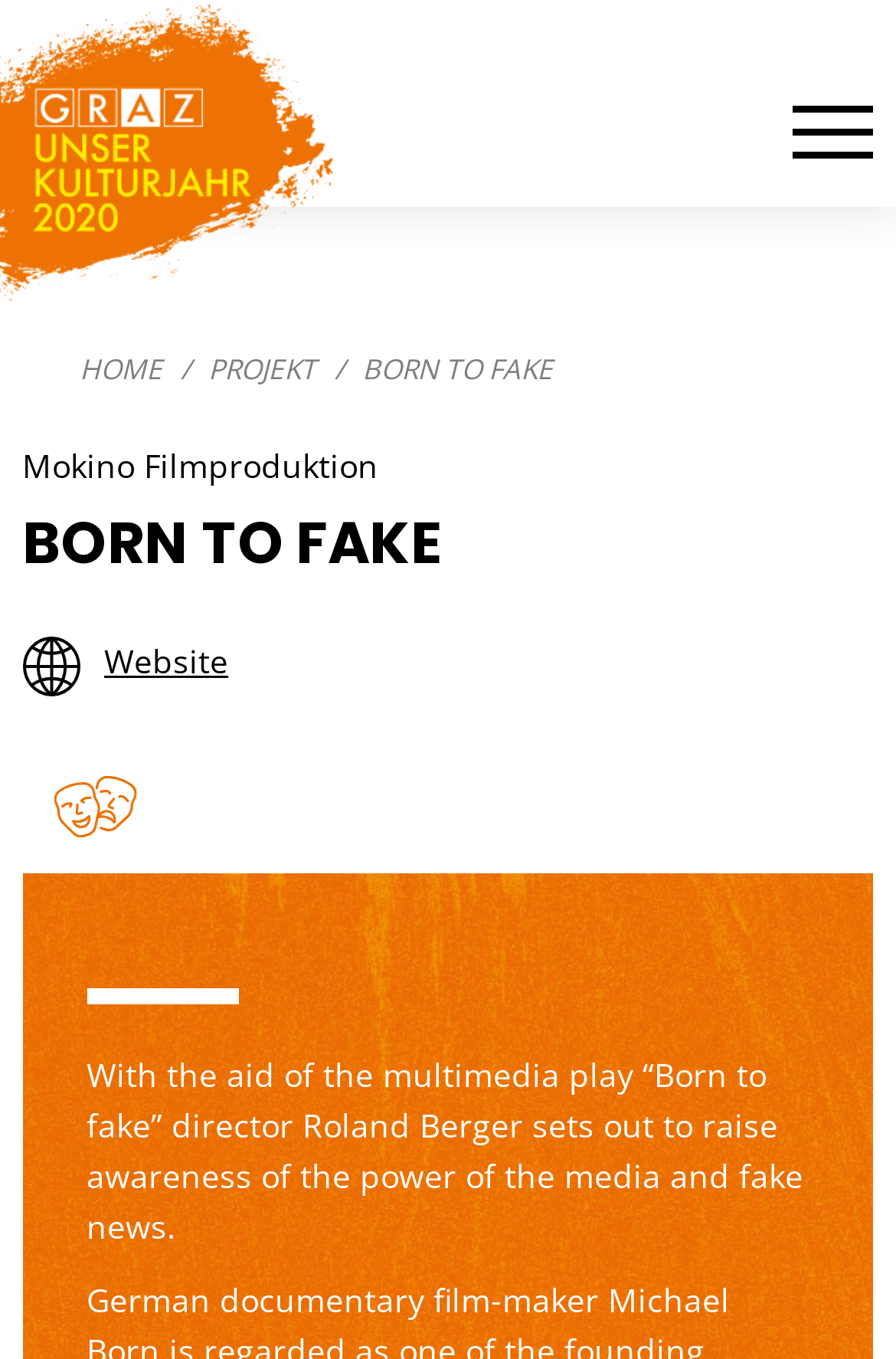Respond with a single word or phrase:
What is the name of the film production company?

Mokino Filmproduktion